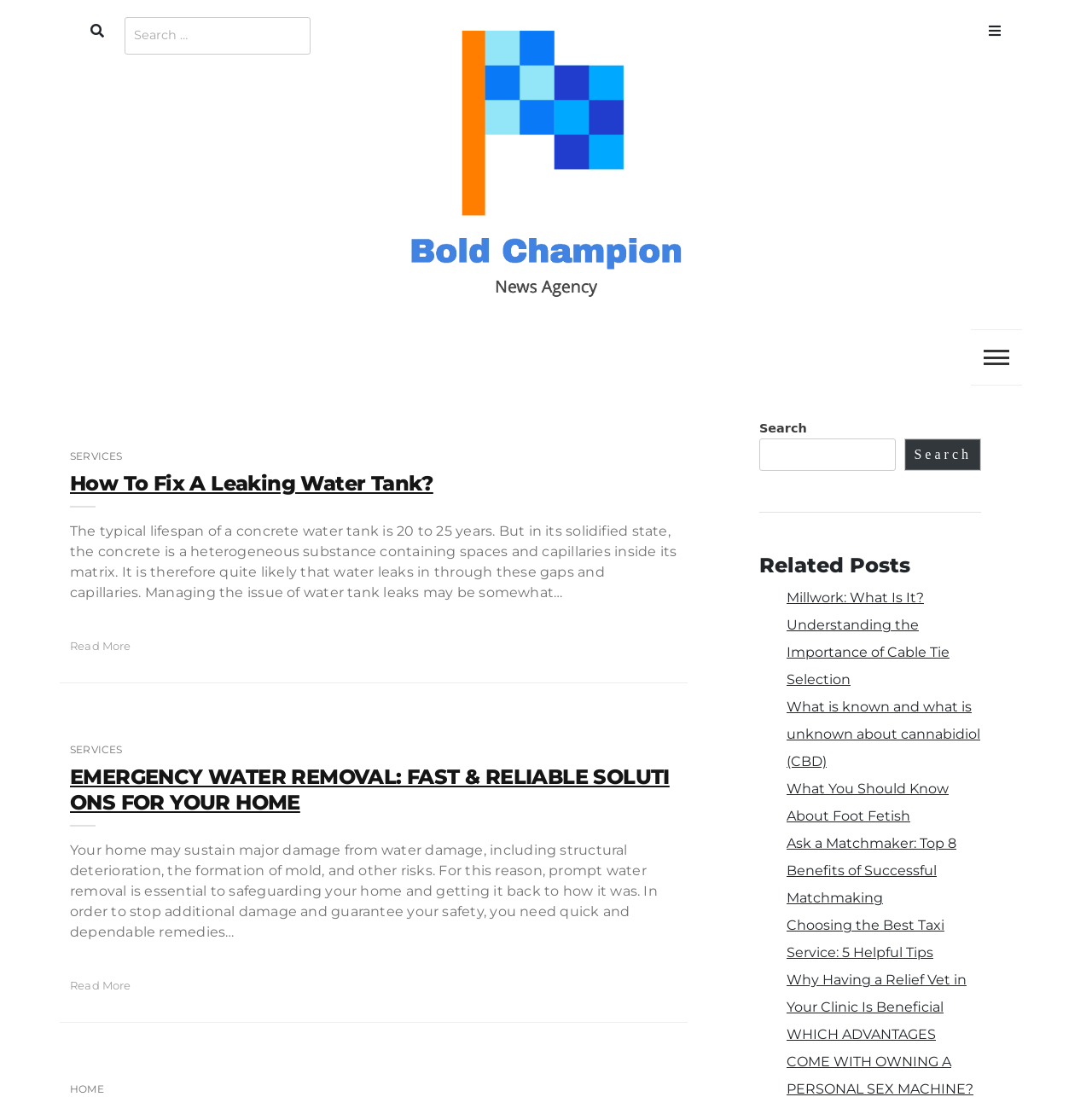What is the topic of the first article?
Relying on the image, give a concise answer in one word or a brief phrase.

Leaking Water Tank